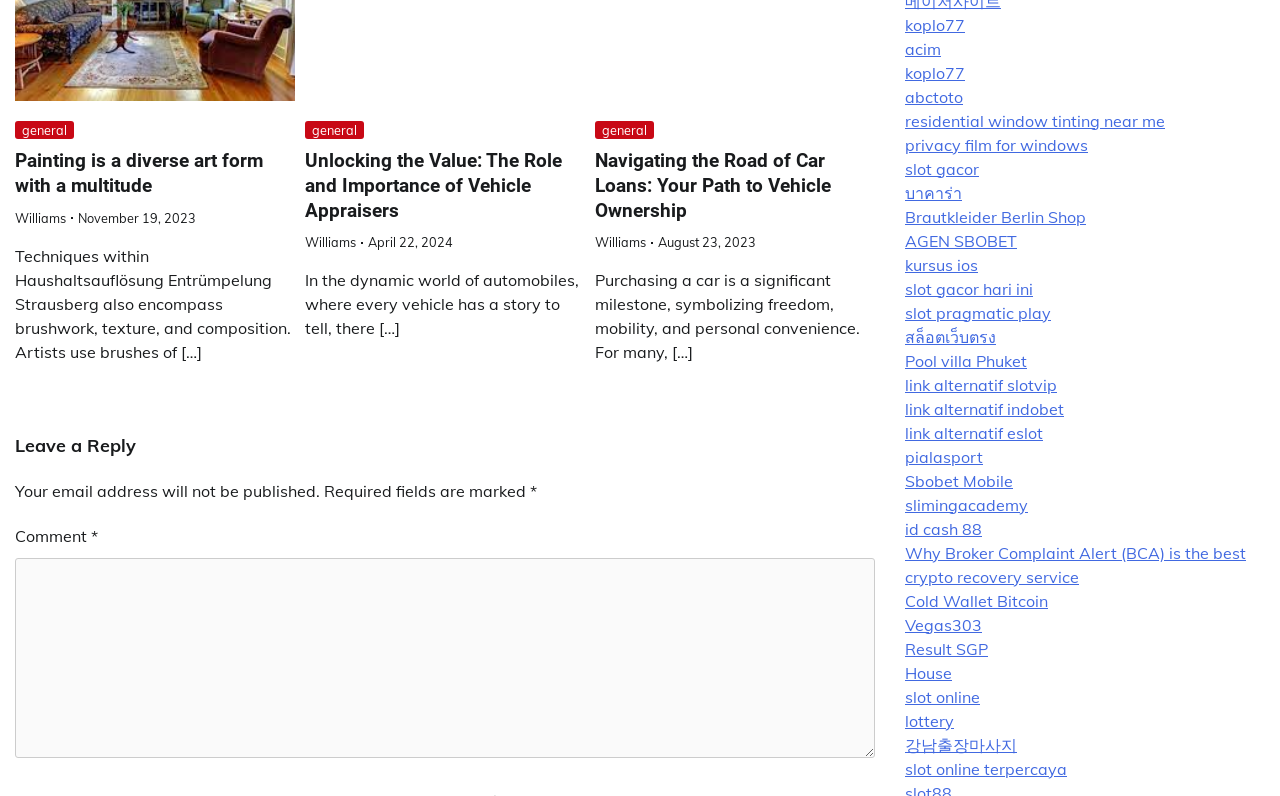Bounding box coordinates are given in the format (top-left x, top-left y, bottom-right x, bottom-right y). All values should be floating point numbers between 0 and 1. Provide the bounding box coordinate for the UI element described as: slot gacor hari ini

[0.707, 0.35, 0.807, 0.375]